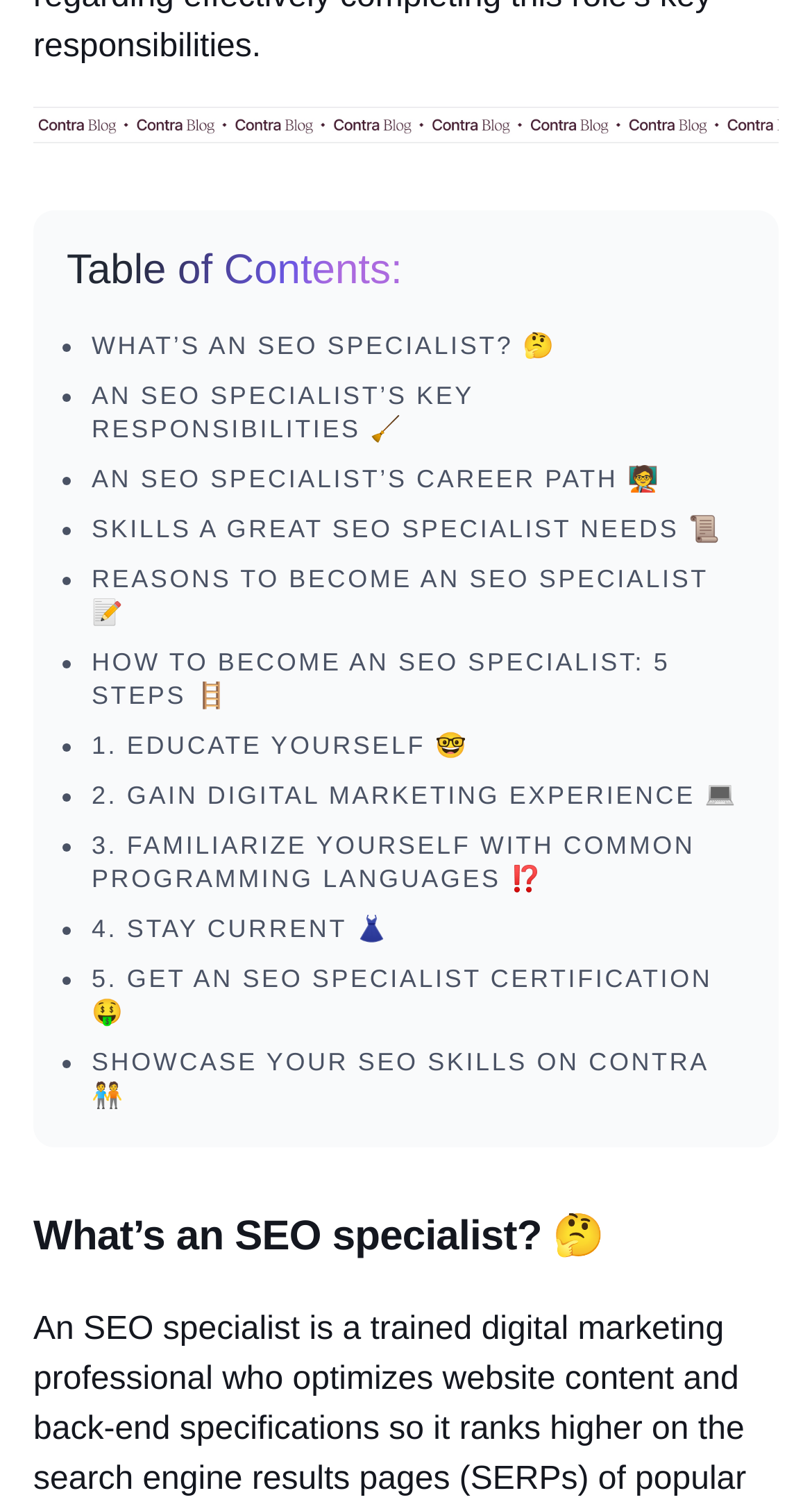Show the bounding box coordinates for the HTML element described as: "4. Stay current 👗".

[0.113, 0.608, 0.48, 0.63]